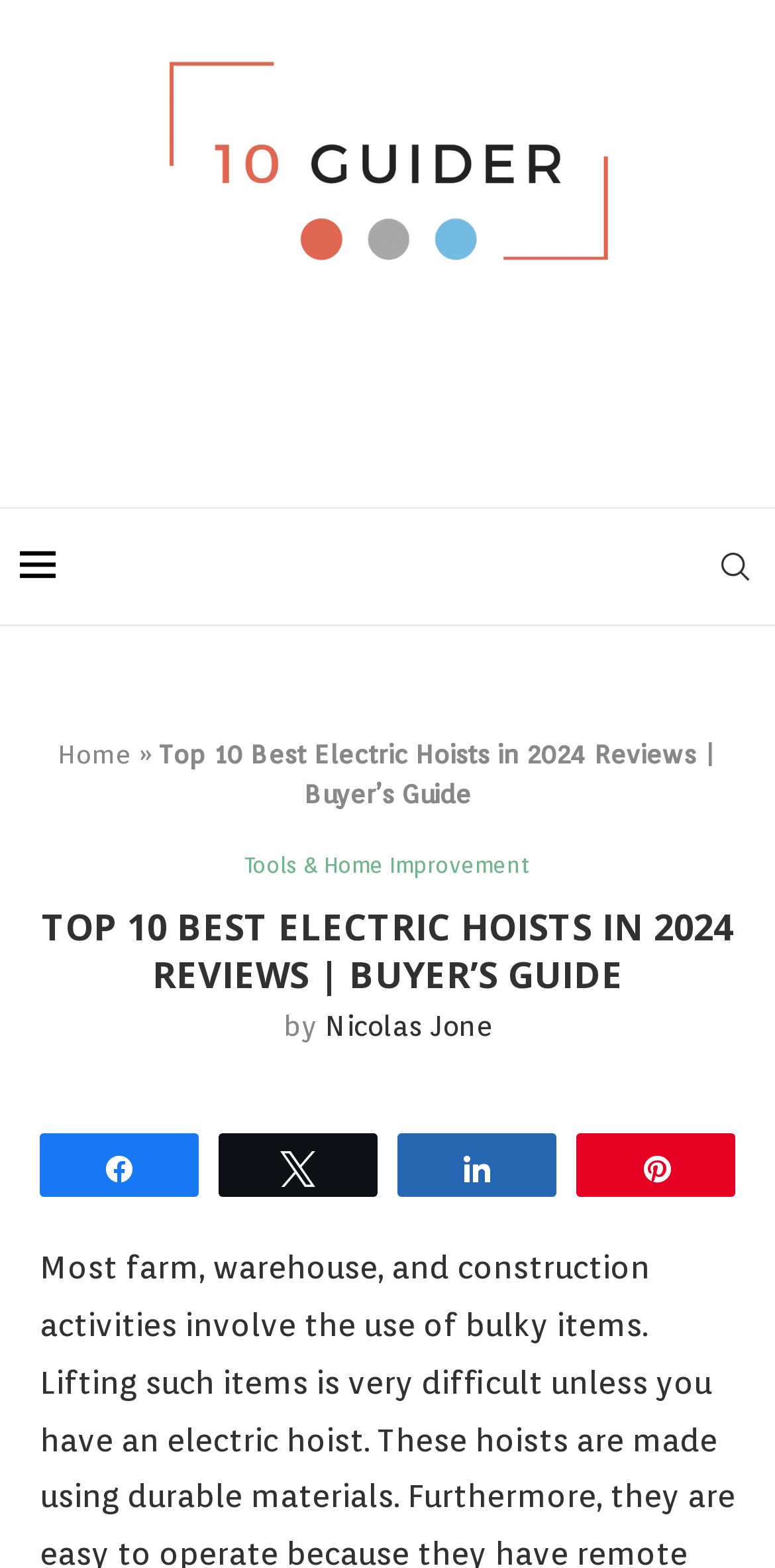What is the position of the search link on the webpage?
Using the visual information, respond with a single word or phrase.

Top right